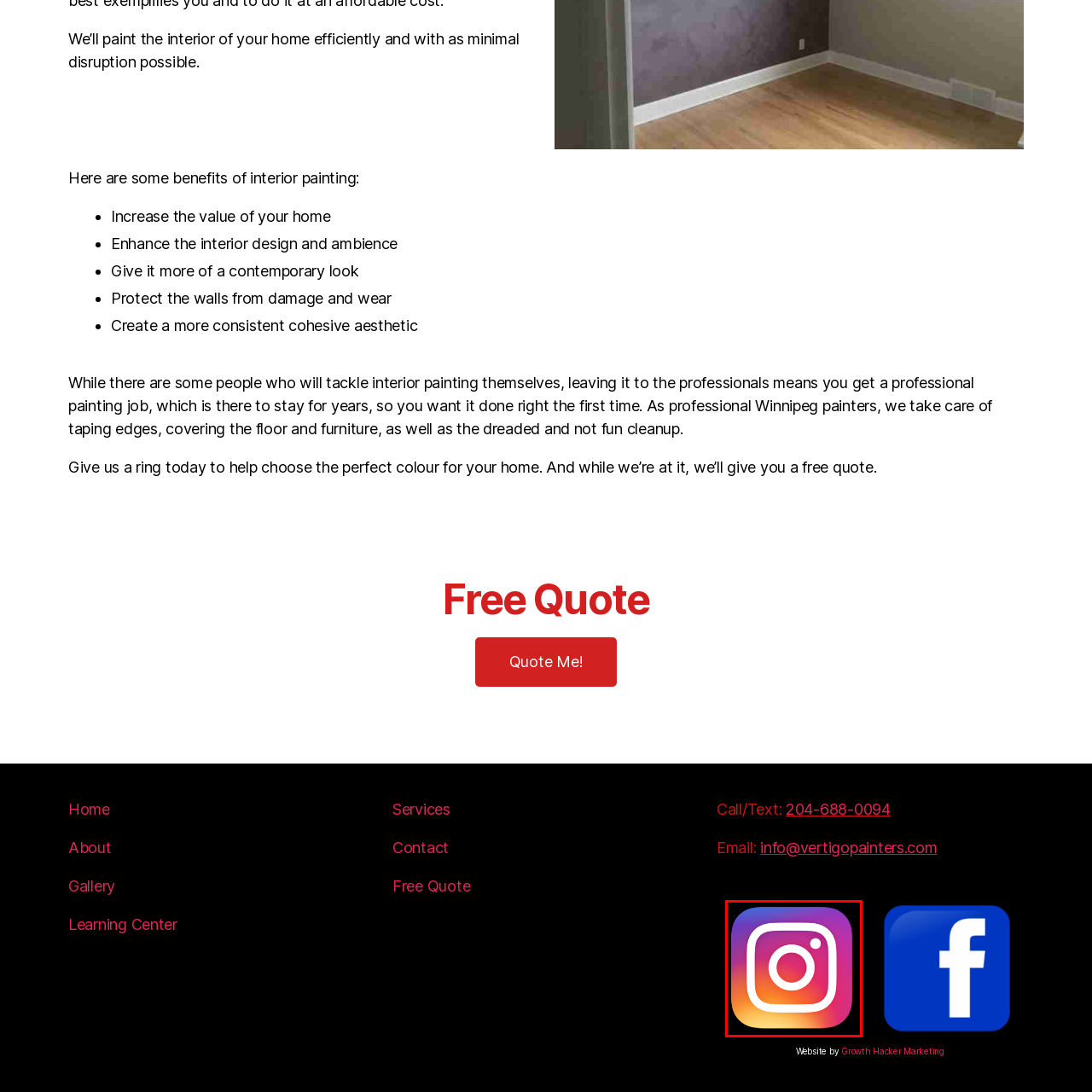Describe extensively the image that is situated inside the red border.

The image features the well-recognized Instagram logo, characterized by its distinctive camera icon surrounded by a gradient background transitioning from purple to orange. Positioned in the bottom left corner of the webpage, this logo serves as a link to the company's Instagram profile, inviting visitors to connect socially and discover more about their services and updates. The visual representation not only enhances the aesthetic appeal of the webpage but also emphasizes the brand's engagement with its audience through social media platforms.